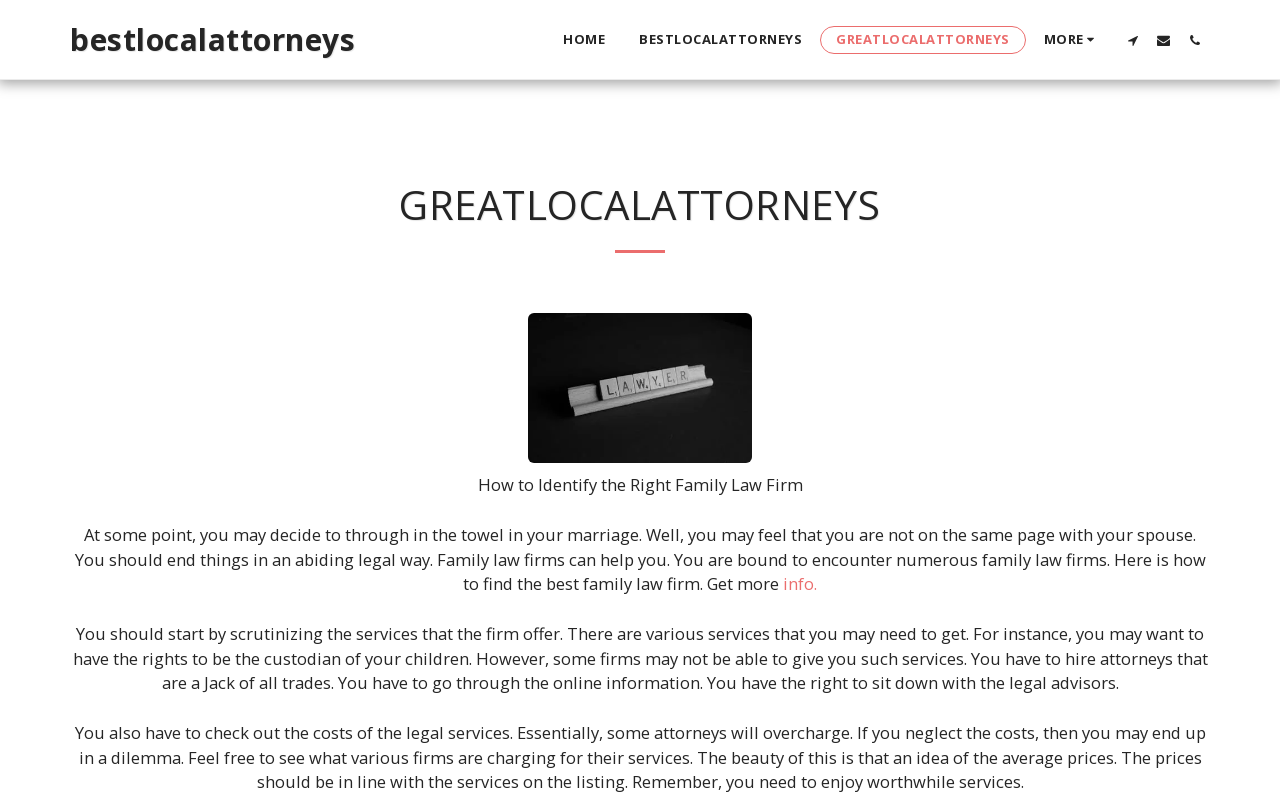How many links are in the top navigation bar? Using the information from the screenshot, answer with a single word or phrase.

4